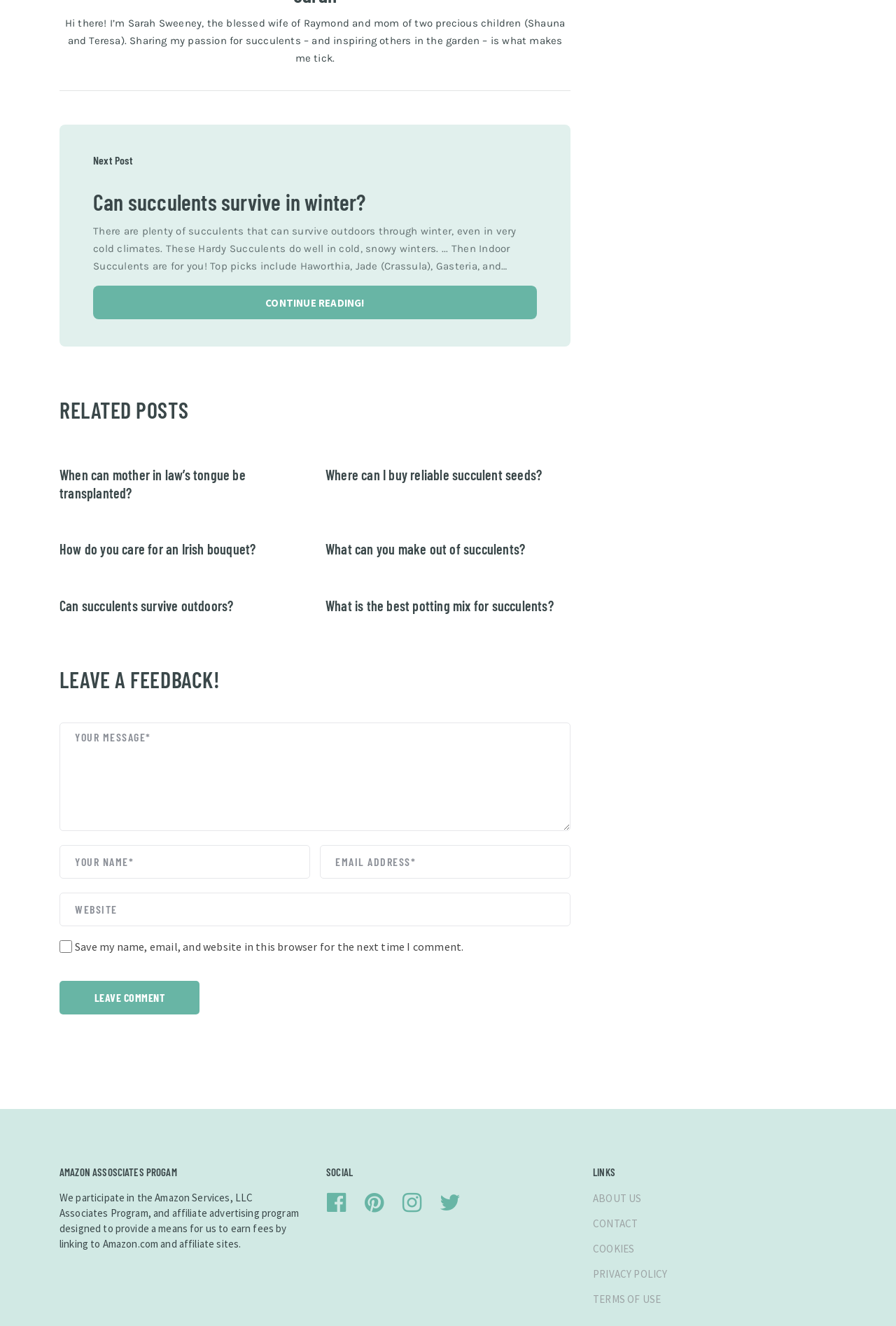Please locate the bounding box coordinates of the element that should be clicked to achieve the given instruction: "Read more testimonials".

None